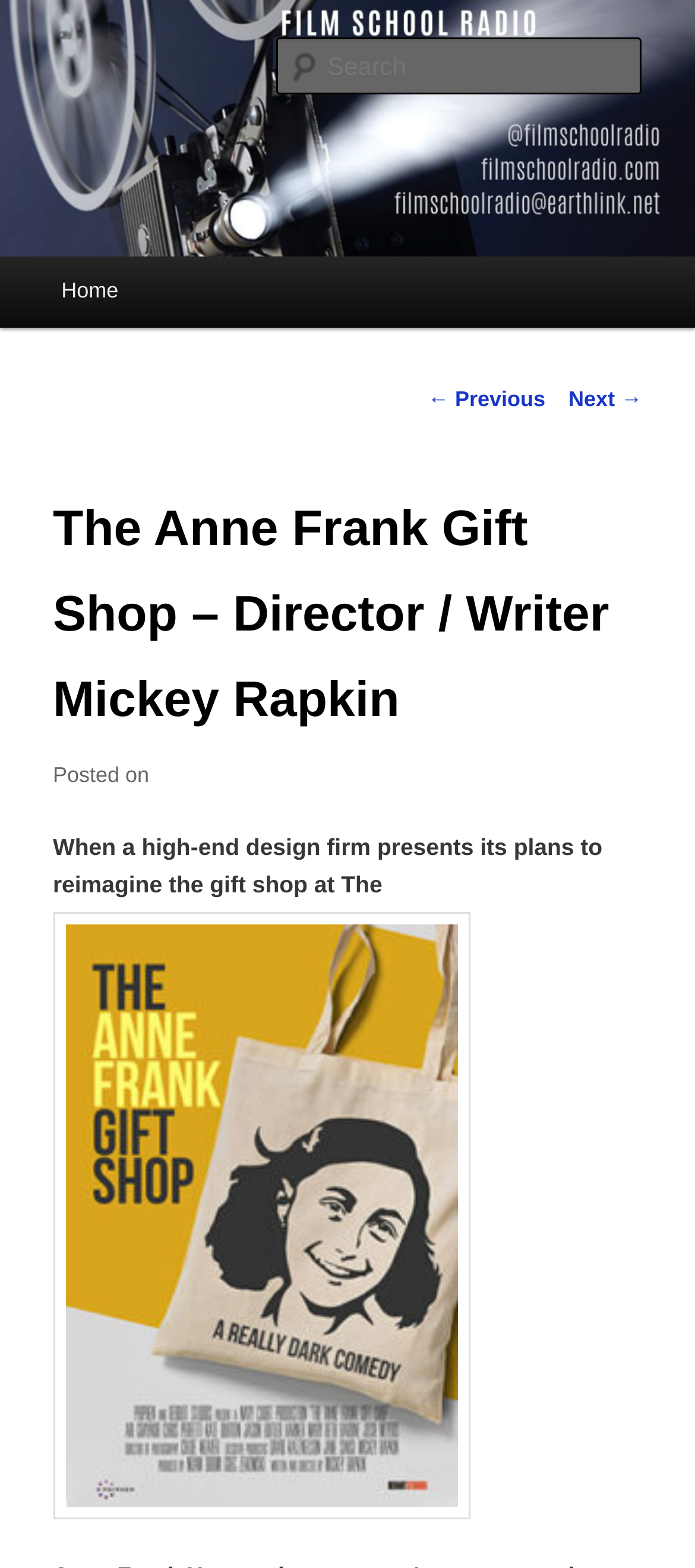Answer the question using only one word or a concise phrase: What is the purpose of the search box?

To search the website